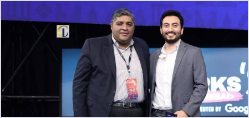Interpret the image and provide an in-depth description.

The image features two individuals standing together on stage, likely during a significant event related to innovation or entrepreneurship, inspired by the title "Igniting Entrepreneurial Spark: iStart Paves the Way for Rajasthan’s Startup Revolution." Both men appear engaged and approachable, symbolizing collaboration in the startup ecosystem. The backdrop is vibrant, adorned with branding that suggests a connection to Google, emphasizing the technological focus of the event. The man on the left, dressed in formal attire with a name tag, likely represents a prominent figure in this entrepreneurial initiative, while the man on the right, in a smart-casual outfit, seems to be a key participant or speaker at the event. This setting highlights the merging of traditional business acumen with modern technological advancements, reflecting the dynamic landscape of startups in Rajasthan.